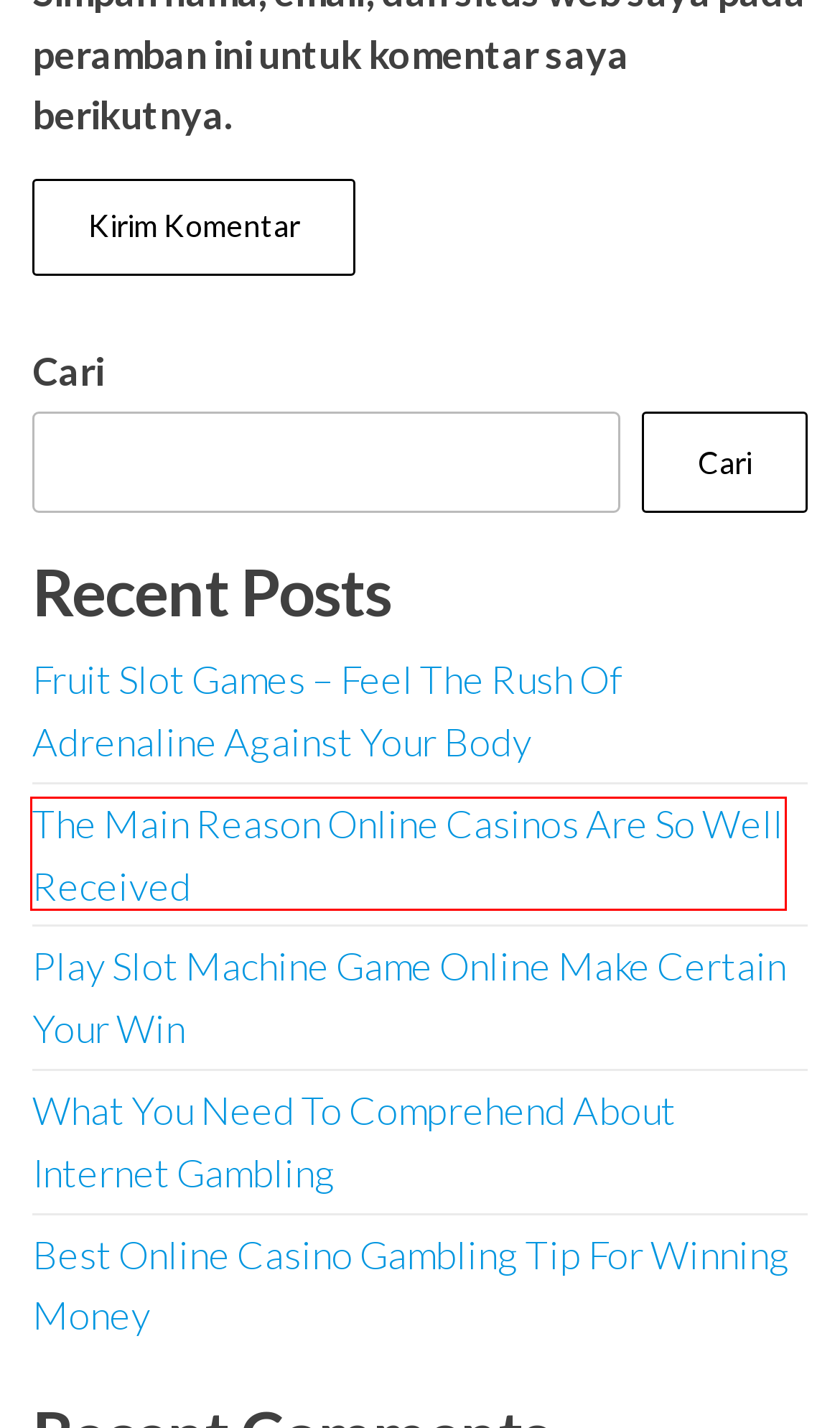Look at the screenshot of a webpage, where a red bounding box highlights an element. Select the best description that matches the new webpage after clicking the highlighted element. Here are the candidates:
A. noreturnofficial.com
B. Play Slot Machine Game Online Make Certain Your Win
C. Contact us
D. Fruit Slot Games - Feel The Rush Of Adrenaline Against Your Body
E. What You Need To Comprehend About Internet Gambling
F. Best Online Casino Gambling Tip For Winning Money
G. The Main Reason Online Casinos Are So Well Received
H. Blocked | Hopp by Wix

G